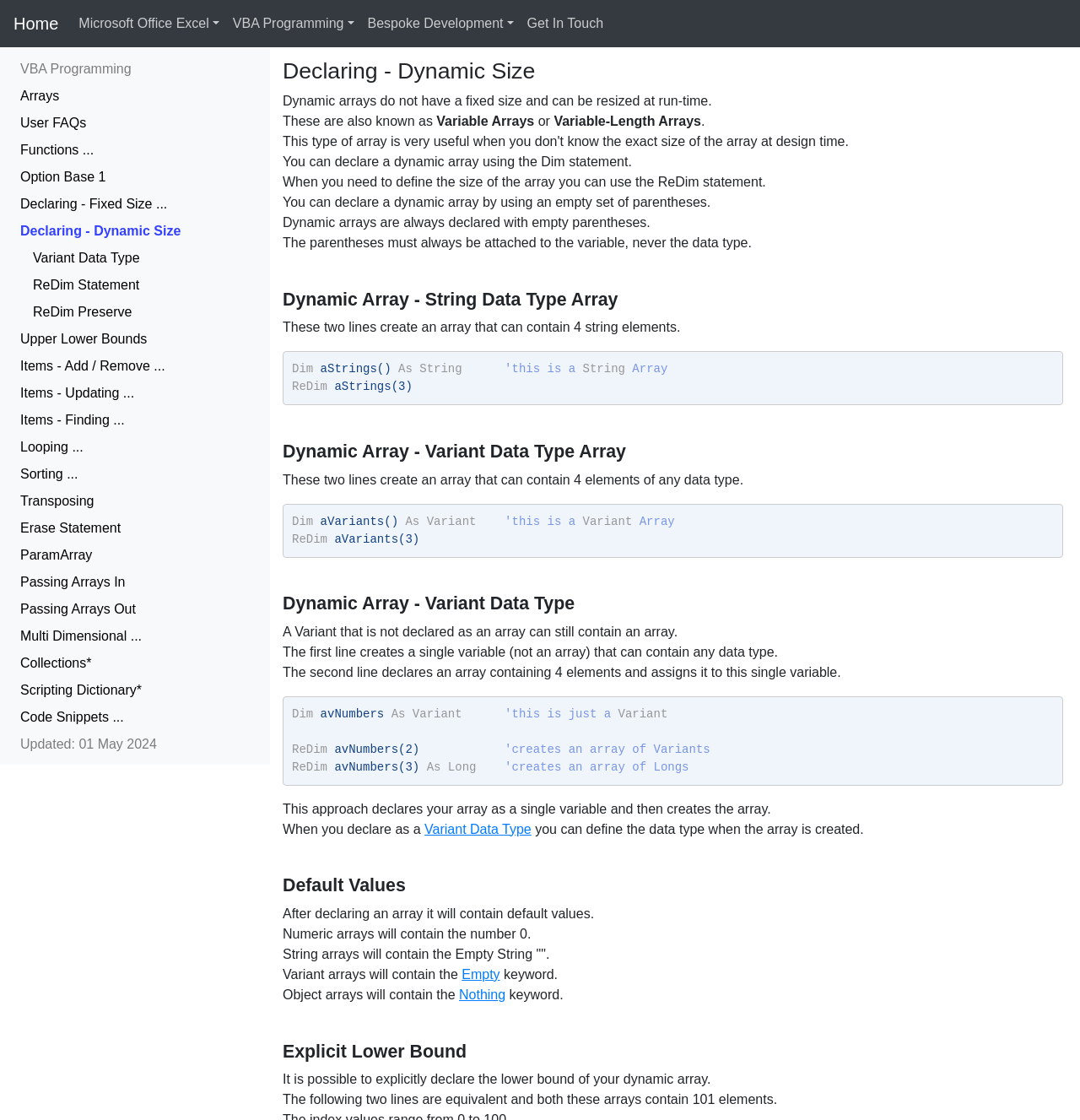Locate the bounding box coordinates of the element I should click to achieve the following instruction: "Click on the 'Get In Touch' link".

[0.482, 0.006, 0.565, 0.036]